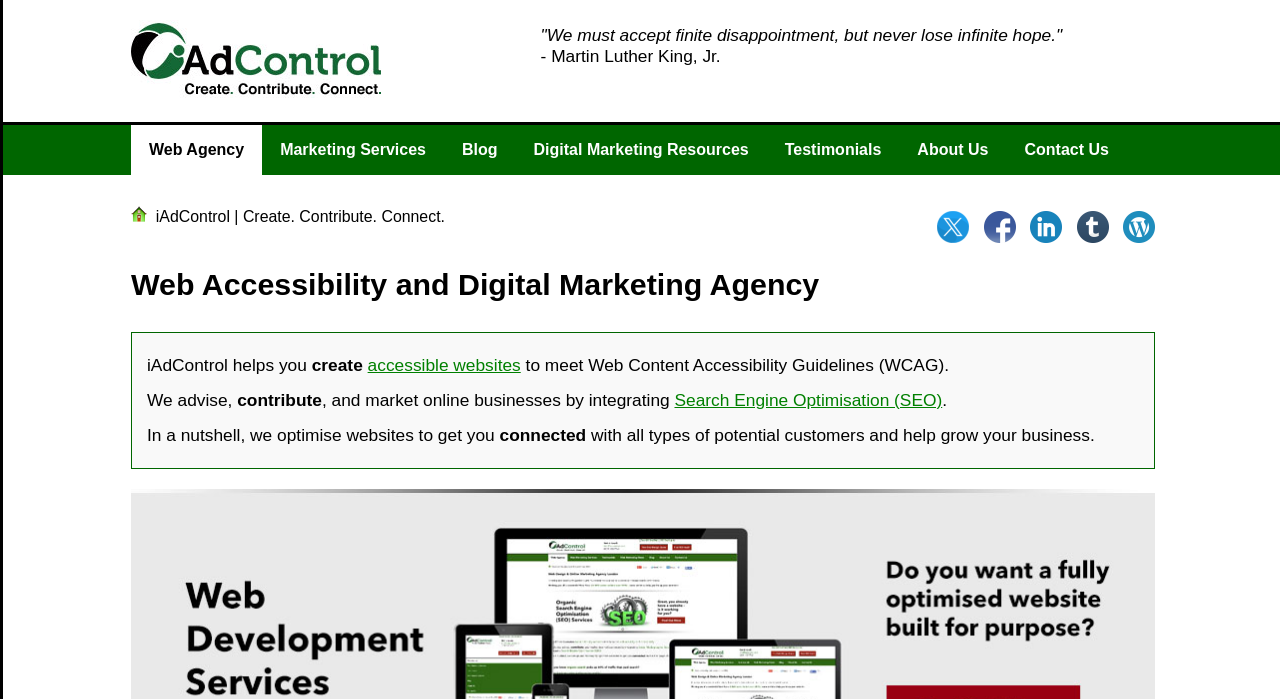Locate the bounding box coordinates of the clickable area needed to fulfill the instruction: "Read the blog".

[0.347, 0.179, 0.403, 0.25]